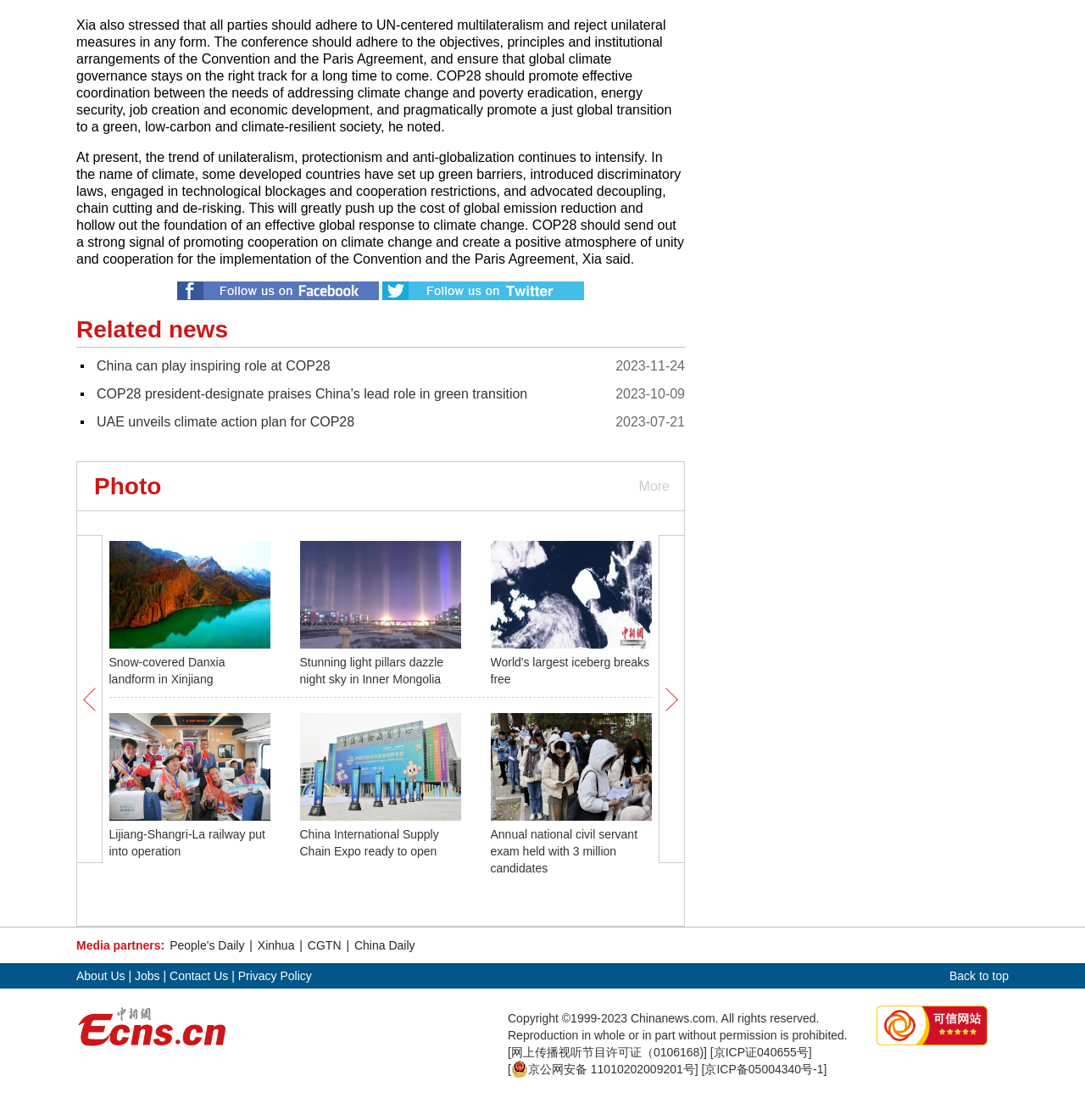From the details in the image, provide a thorough response to the question: How many media partners are listed?

The media partners are listed at the bottom of the webpage, and there are 5 links to different media partners, including People's Daily, Xinhua, CGTN, China Daily, and others.